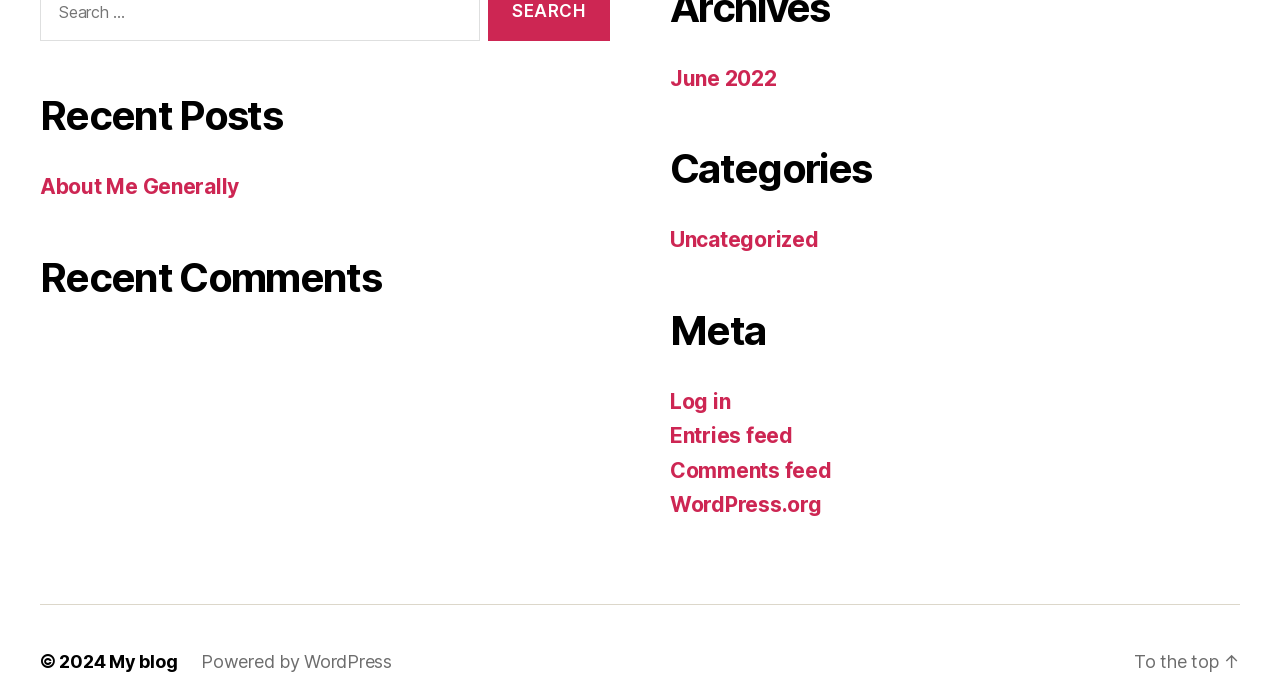Please provide the bounding box coordinates for the element that needs to be clicked to perform the following instruction: "log in". The coordinates should be given as four float numbers between 0 and 1, i.e., [left, top, right, bottom].

[0.523, 0.562, 0.571, 0.598]